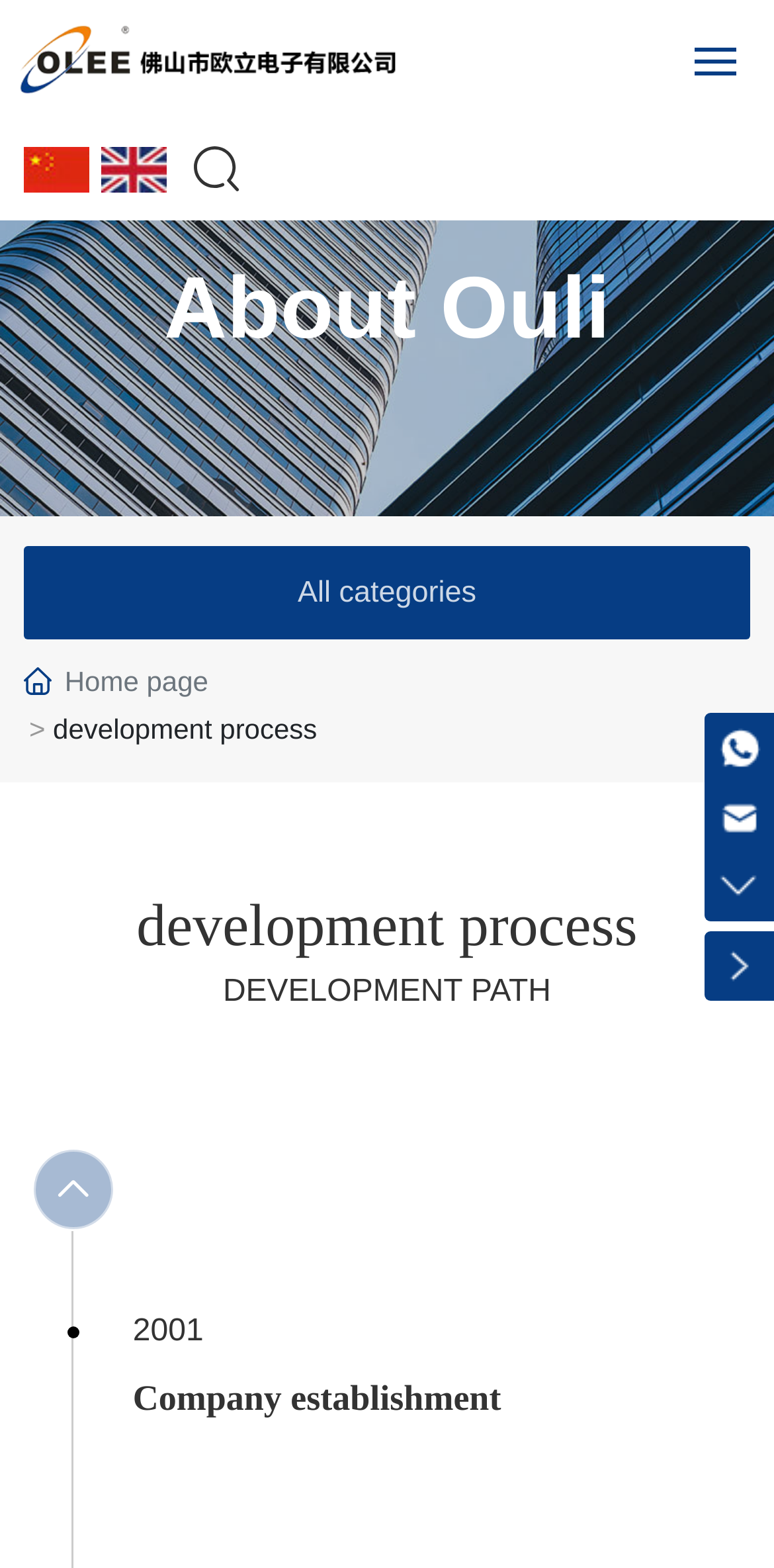What is the development process related to?
Based on the image, please offer an in-depth response to the question.

The development process is related to new energy photovoltaic power generation, which can be inferred from the static text 'development process' on the webpage, and the company's focus on providing supporting transformers and reactors for new energy photovoltaic power generation.